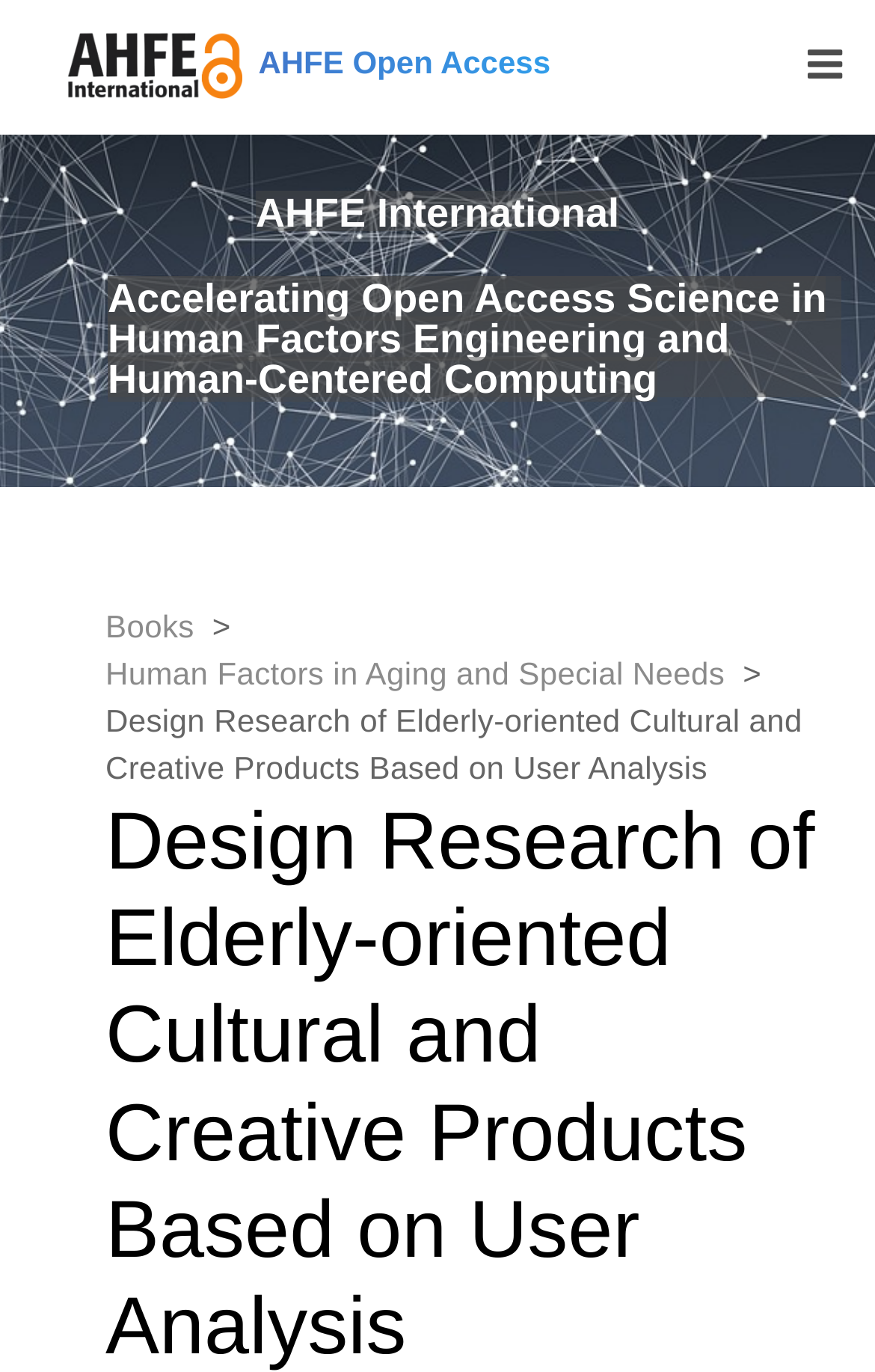Answer the question in a single word or phrase:
What is the purpose of the organization?

Accelerating Open Access Science